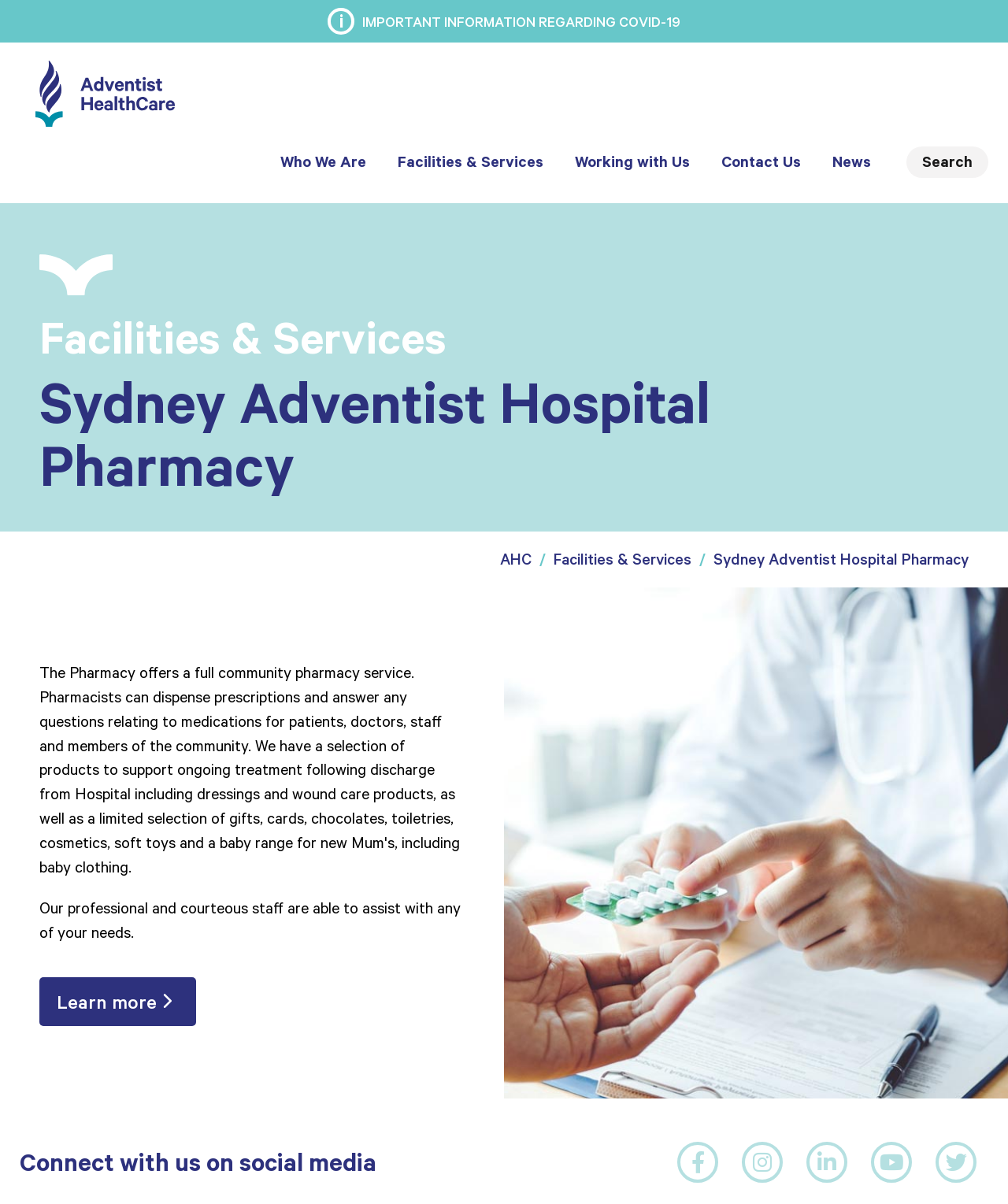Please answer the following question using a single word or phrase: How many social media links are there?

5